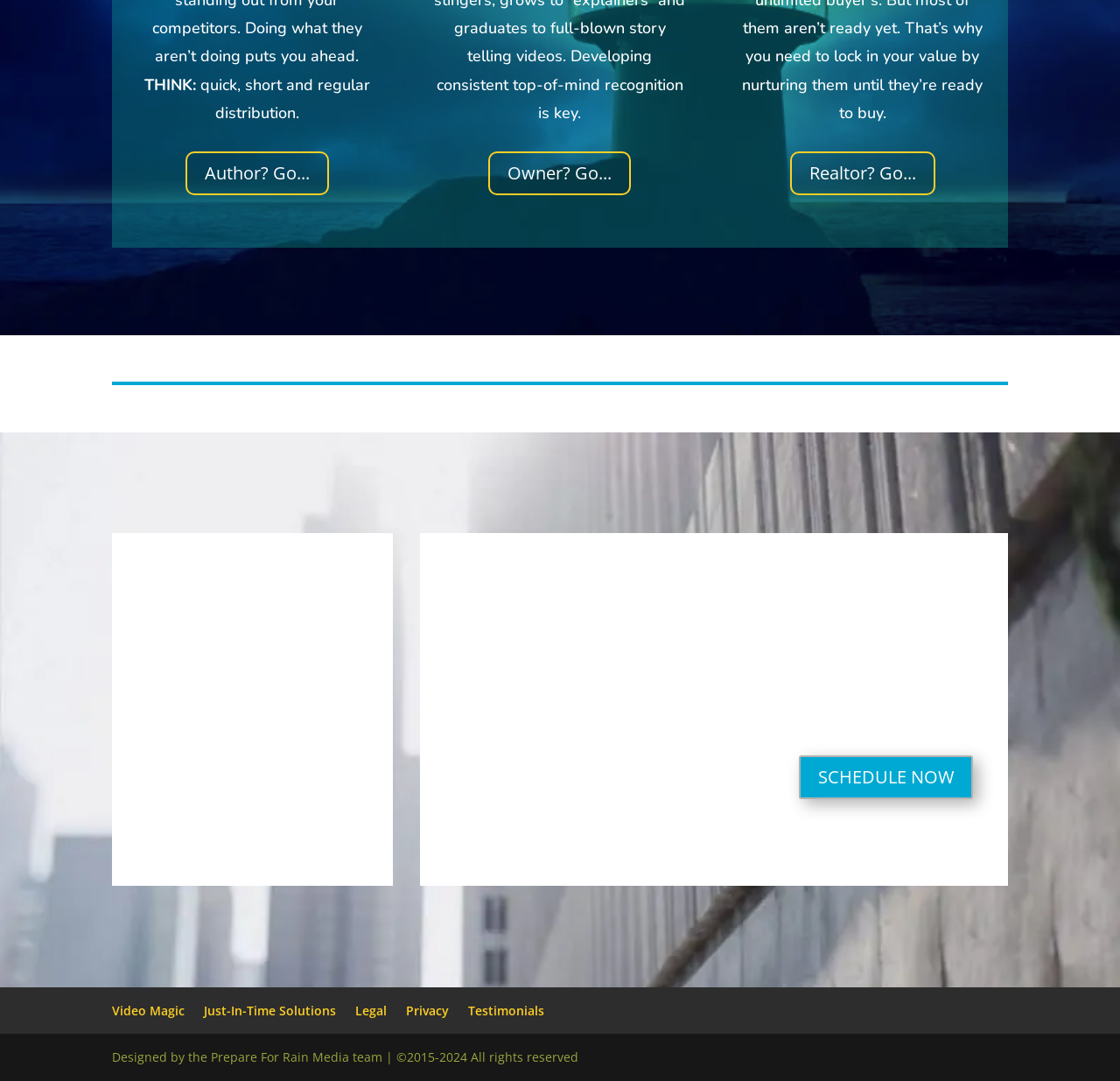From the webpage screenshot, identify the region described by support@prepareforrainmedia.com. Provide the bounding box coordinates as (top-left x, top-left y, bottom-right x, bottom-right y), with each value being a floating point number between 0 and 1.

[0.151, 0.739, 0.515, 0.766]